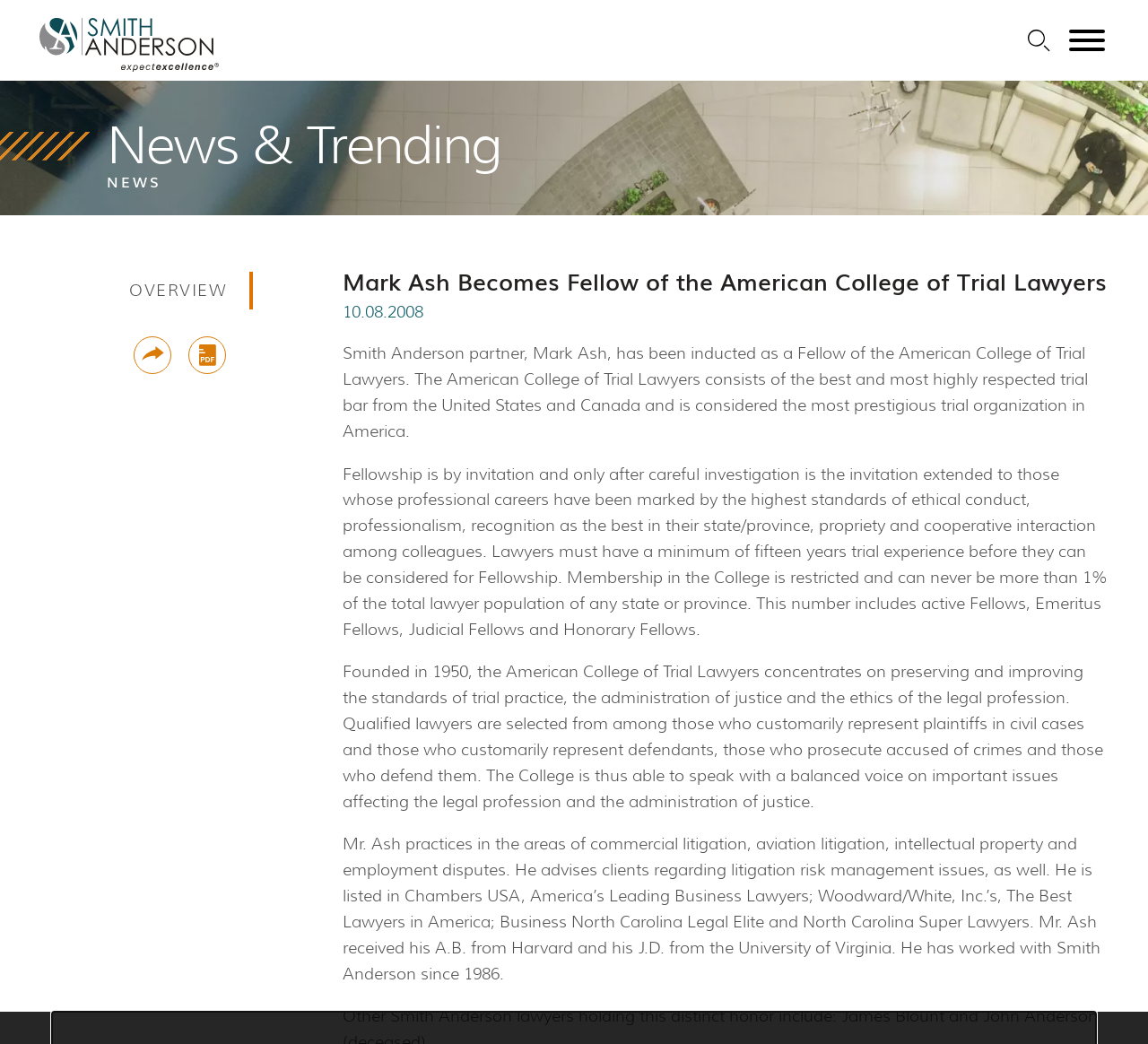Pinpoint the bounding box coordinates of the area that must be clicked to complete this instruction: "Search for something".

[0.895, 0.028, 0.915, 0.05]